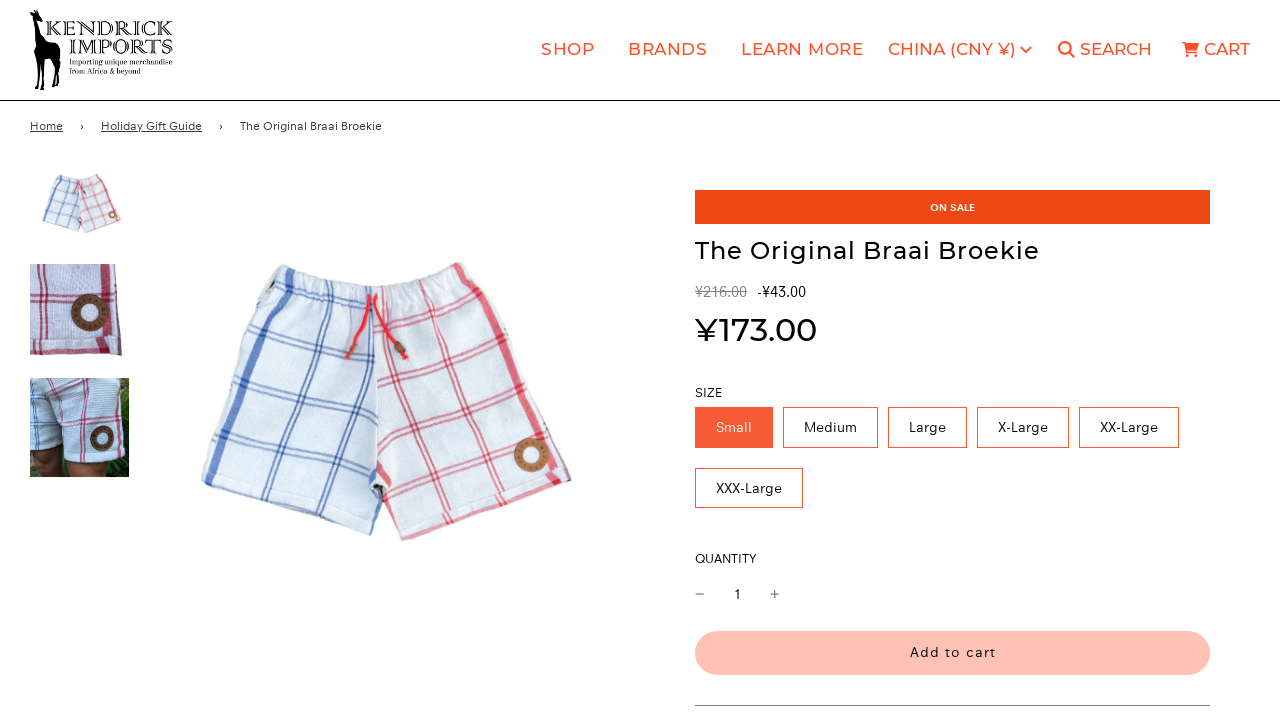Your task is to find and give the main heading text of the webpage.

The Original Braai Broekie